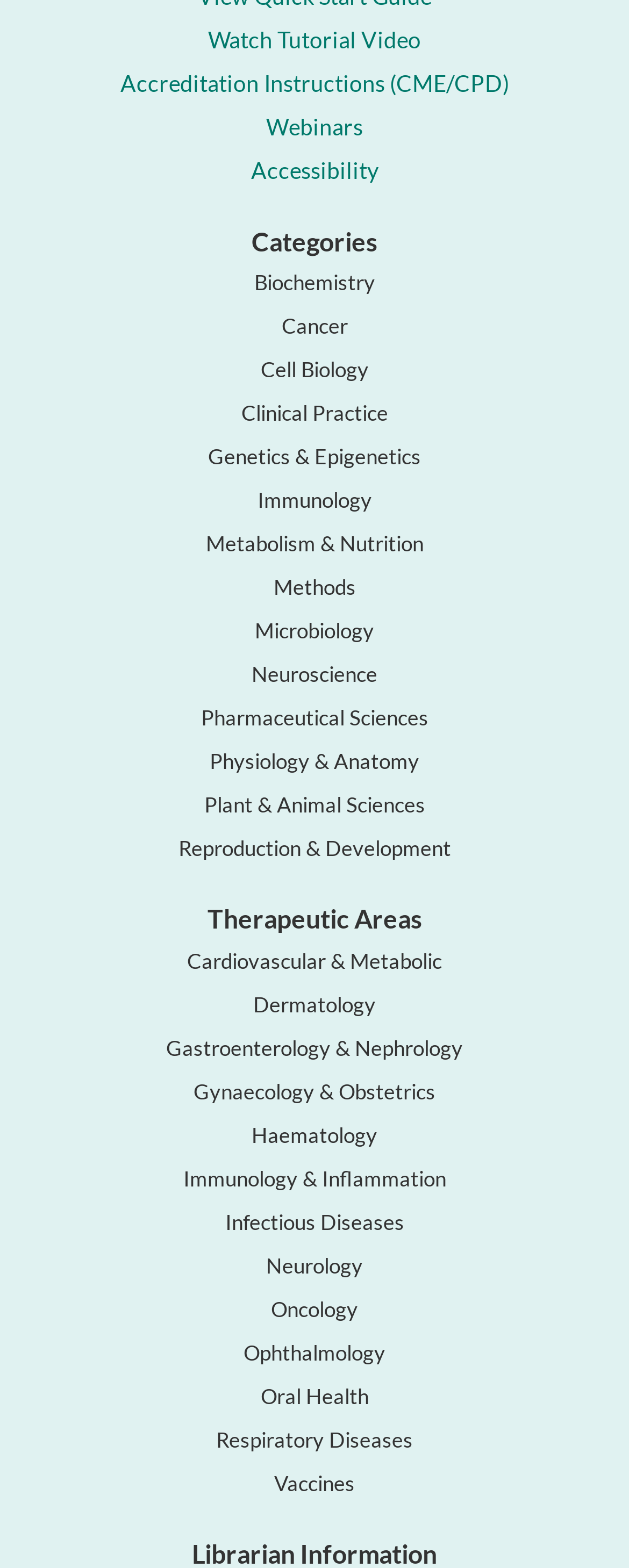Respond to the following question with a brief word or phrase:
What is the last therapeutic area listed?

Vaccines